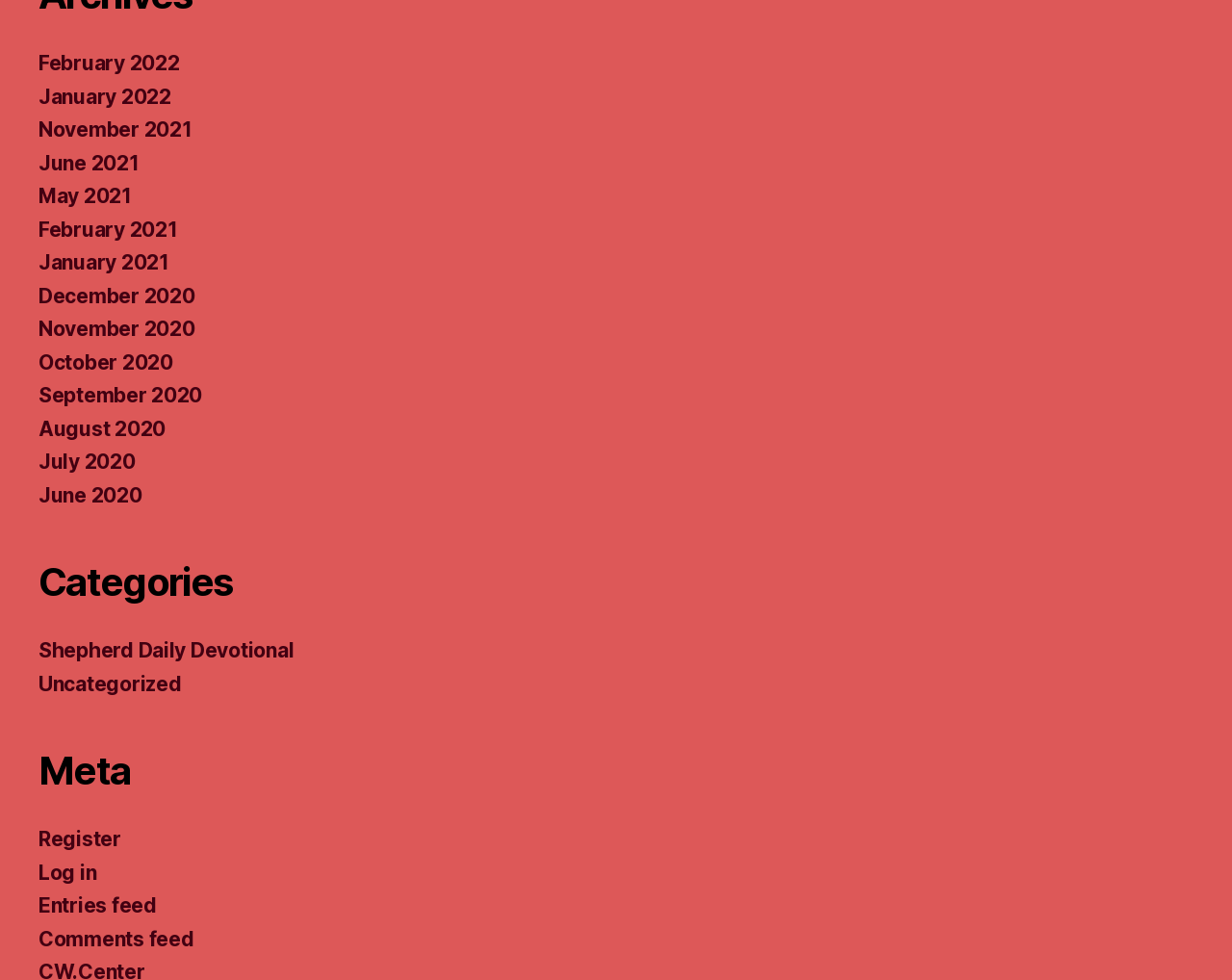How many links are listed under the 'Meta' heading?
Refer to the image and give a detailed answer to the query.

I counted the number of links under the 'Meta' heading element, which are labeled with various meta-related information. There are 4 links in total.